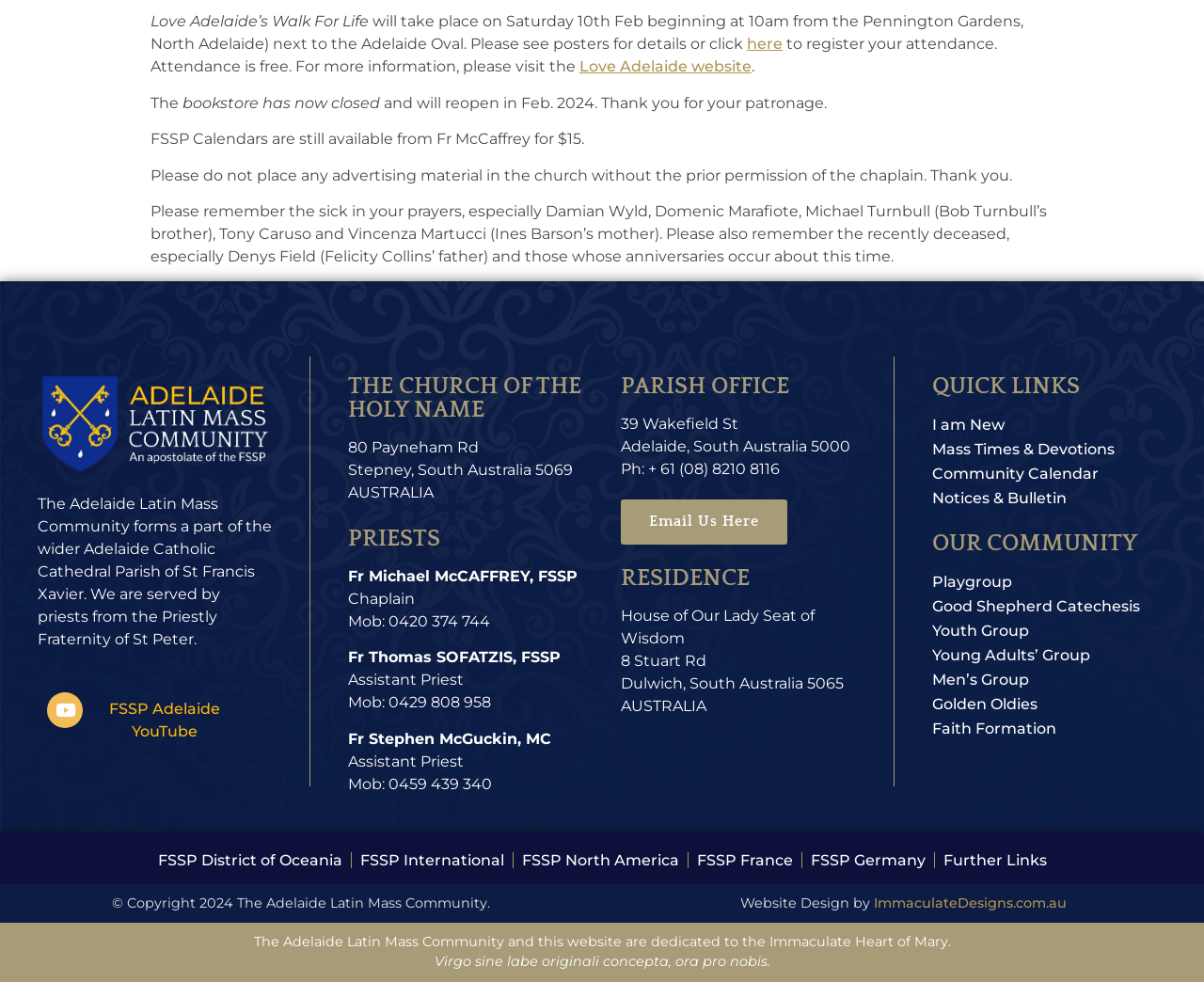Return the bounding box coordinates of the UI element that corresponds to this description: "Men’s Group". The coordinates must be given as four float numbers in the range of 0 and 1, [left, top, right, bottom].

[0.774, 0.68, 0.968, 0.705]